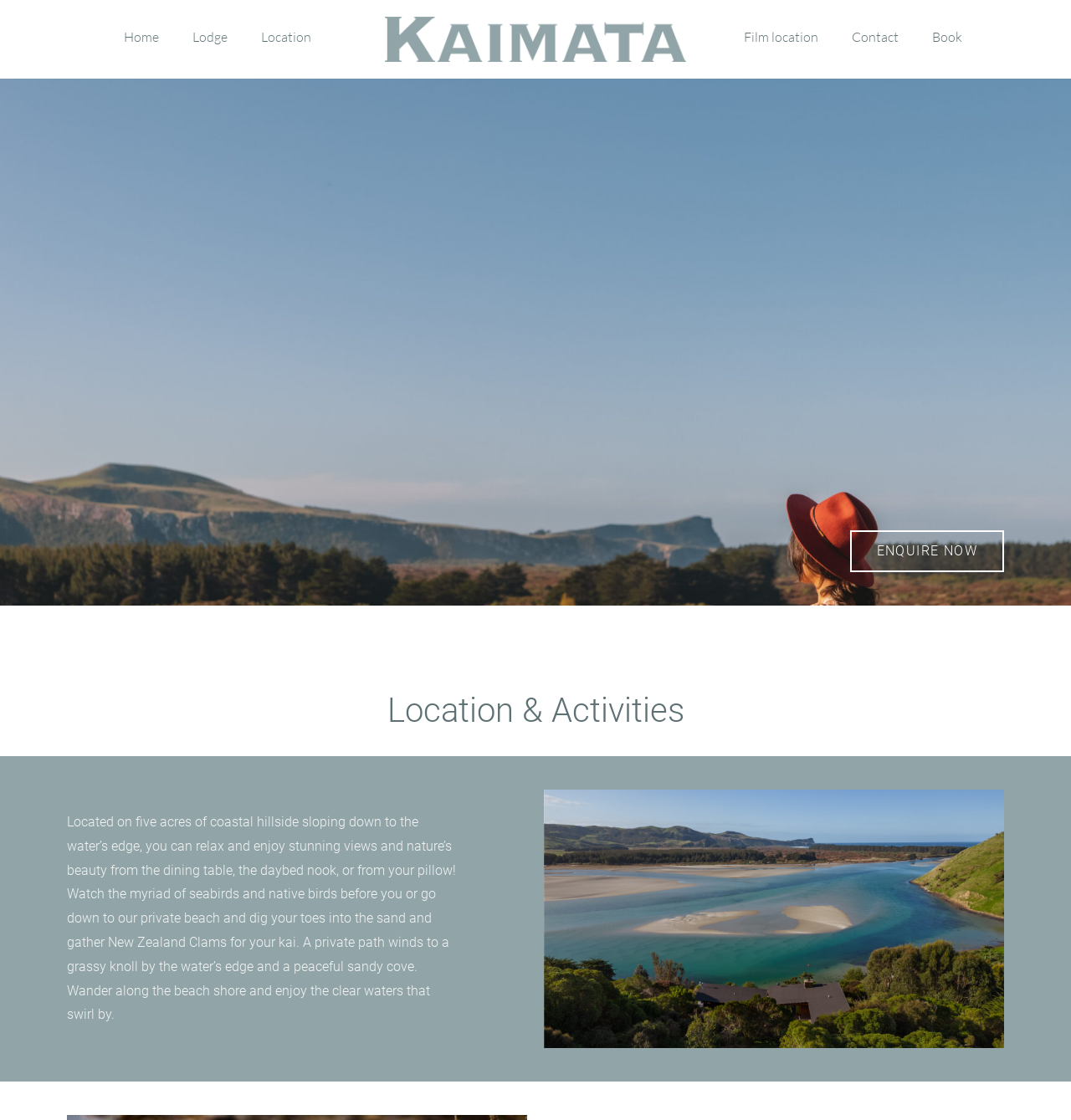Show the bounding box coordinates for the HTML element as described: "Enquire Now".

[0.793, 0.473, 0.938, 0.511]